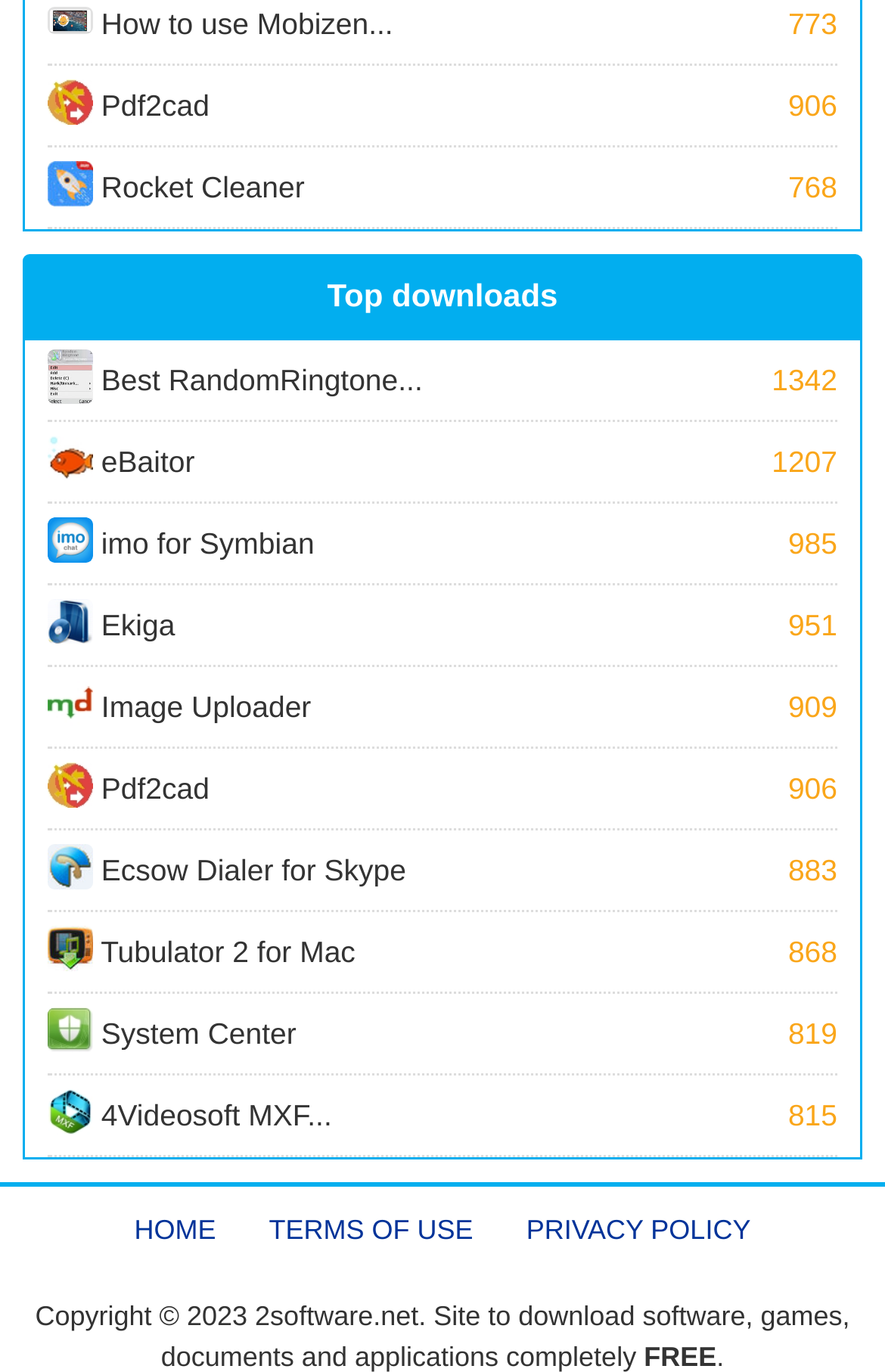Respond to the question with just a single word or phrase: 
What is the purpose of this webpage?

Download software